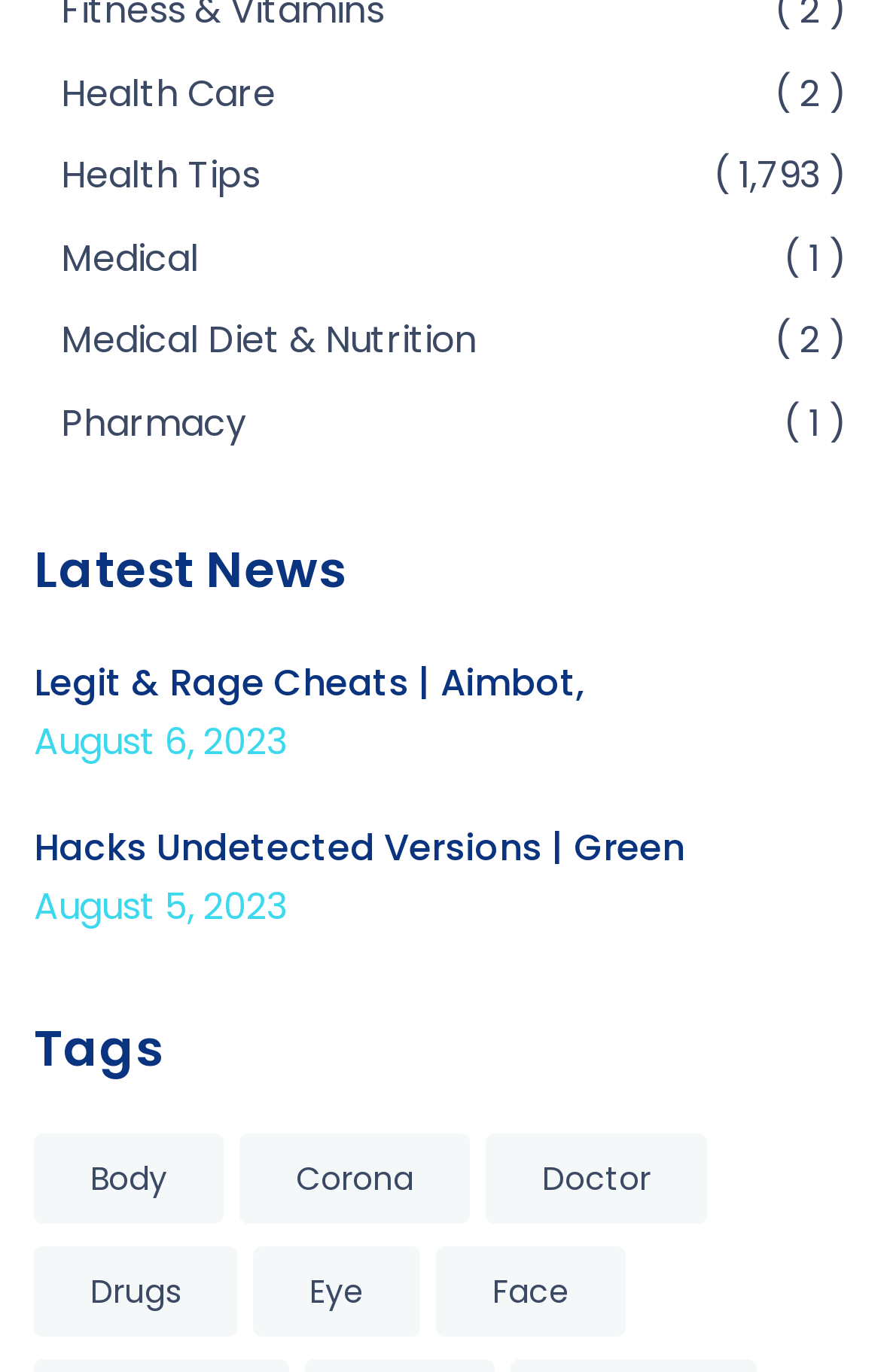Please identify the coordinates of the bounding box that should be clicked to fulfill this instruction: "Click on Health Care".

[0.069, 0.049, 0.313, 0.087]